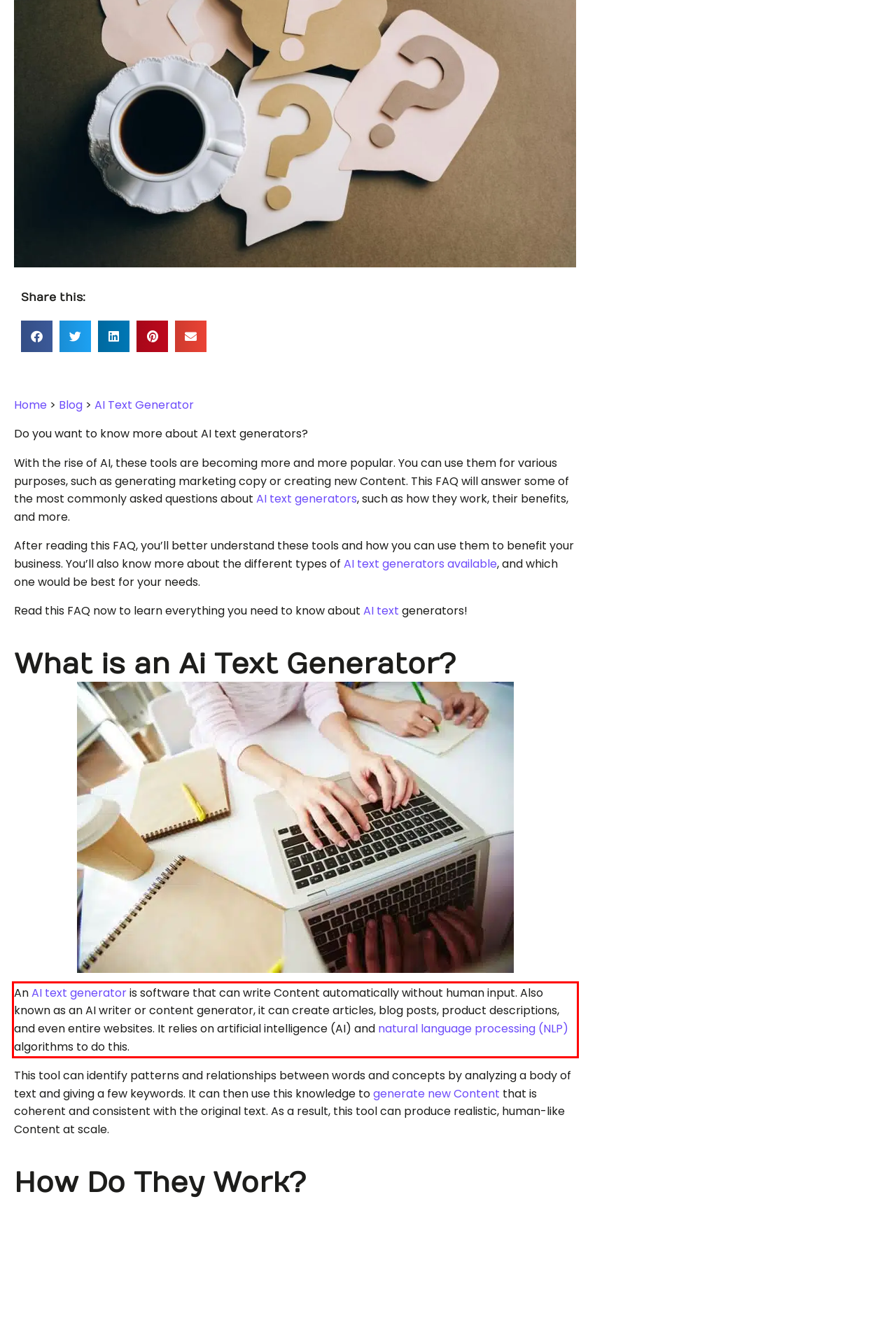Identify the text within the red bounding box on the webpage screenshot and generate the extracted text content.

An AI text generator is software that can write Content automatically without human input. Also known as an AI writer or content generator, it can create articles, blog posts, product descriptions, and even entire websites. It relies on artificial intelligence (AI) and natural language processing (NLP) algorithms to do this.